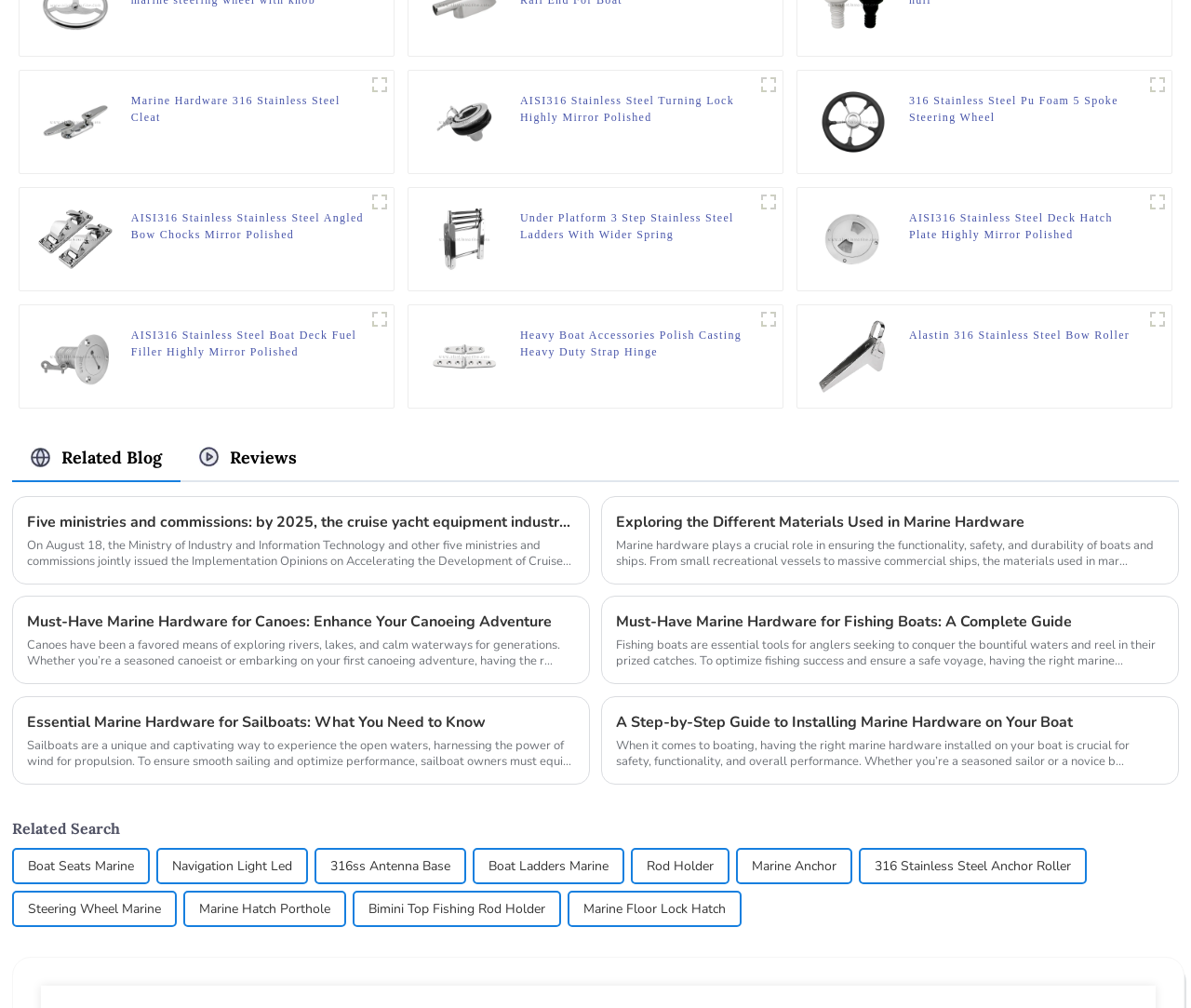Find the coordinates for the bounding box of the element with this description: "Marine Floor Lock Hatch".

[0.49, 0.886, 0.609, 0.918]